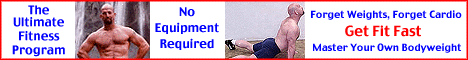Answer the question using only one word or a concise phrase: What is the call-to-action in the banner?

Get Fit Fast